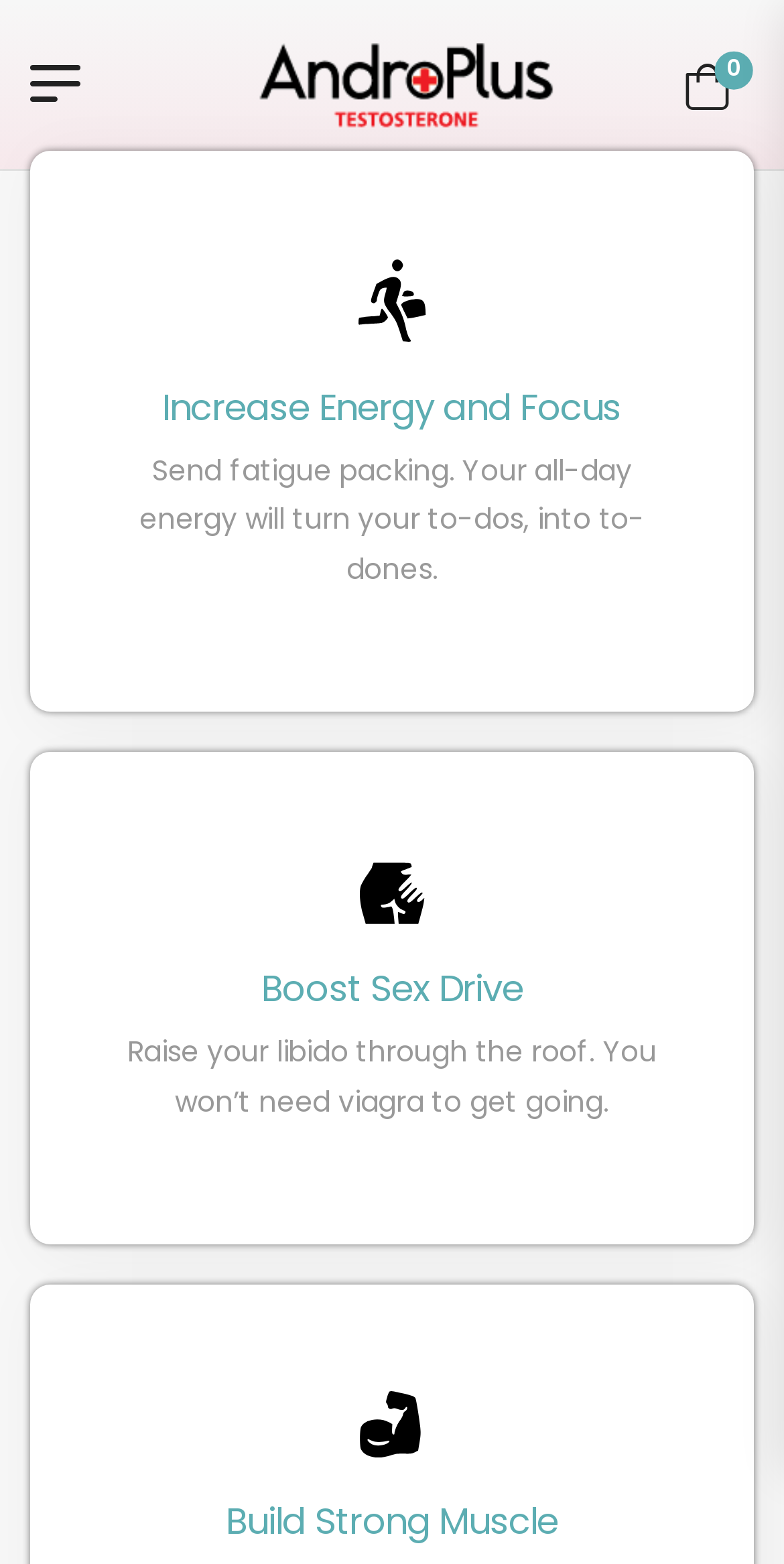Provide an in-depth description of the elements and layout of the webpage.

The webpage is about AndroPlus, an affordable testosterone cream. At the top left, there is a small icon link with a symbol '\ue93d'. Next to it, there is a larger link with the text 'AndroPlus', accompanied by an image with the same name. On the top right, there is another link with a symbol '\ue942 0'.

Below the top section, there are three main sections. The first section is about increasing energy and focus. It has a heading with the same title, followed by a paragraph of text that says "Send fatigue packing. Your all-day energy will turn your to-dos, into to-dones." Above the heading, there is an image. 

The second section is about boosting sex drive. It has a heading with the same title, followed by a paragraph of text that says "Raise your libido through the roof. You won’t need viagra to get going." Above the heading, there is another image.

The third section is about building strong muscle. It has a heading with the same title, but there is no accompanying text or image below it. However, there is an image above the heading.